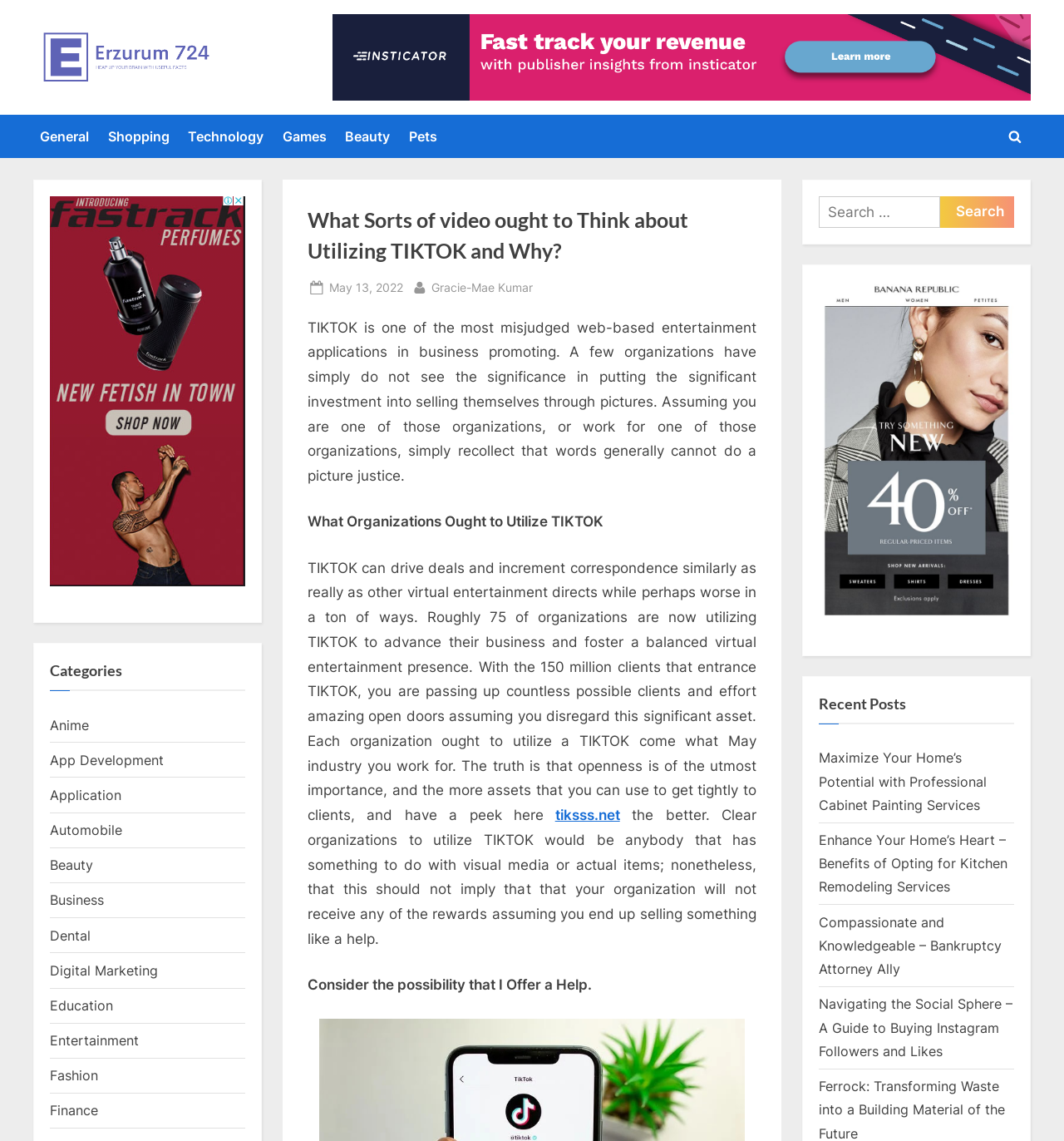Specify the bounding box coordinates of the element's area that should be clicked to execute the given instruction: "Search for something". The coordinates should be four float numbers between 0 and 1, i.e., [left, top, right, bottom].

[0.77, 0.172, 0.883, 0.2]